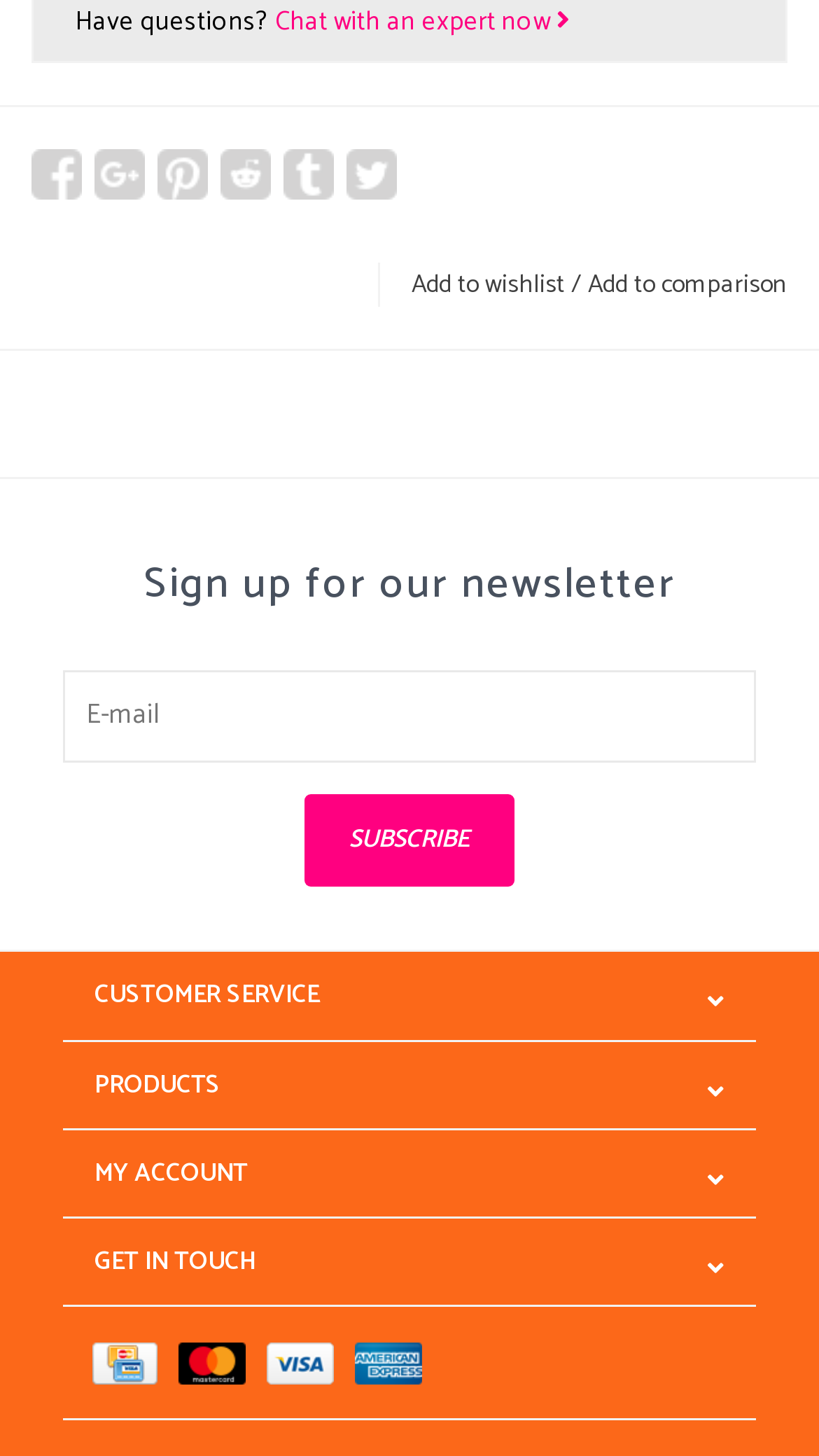Based on the image, provide a detailed response to the question:
What is the purpose of the textbox?

The purpose of the textbox is to input an E-mail address, as indicated by the label 'E-mail' with a bounding box coordinate of [0.077, 0.461, 0.923, 0.524].